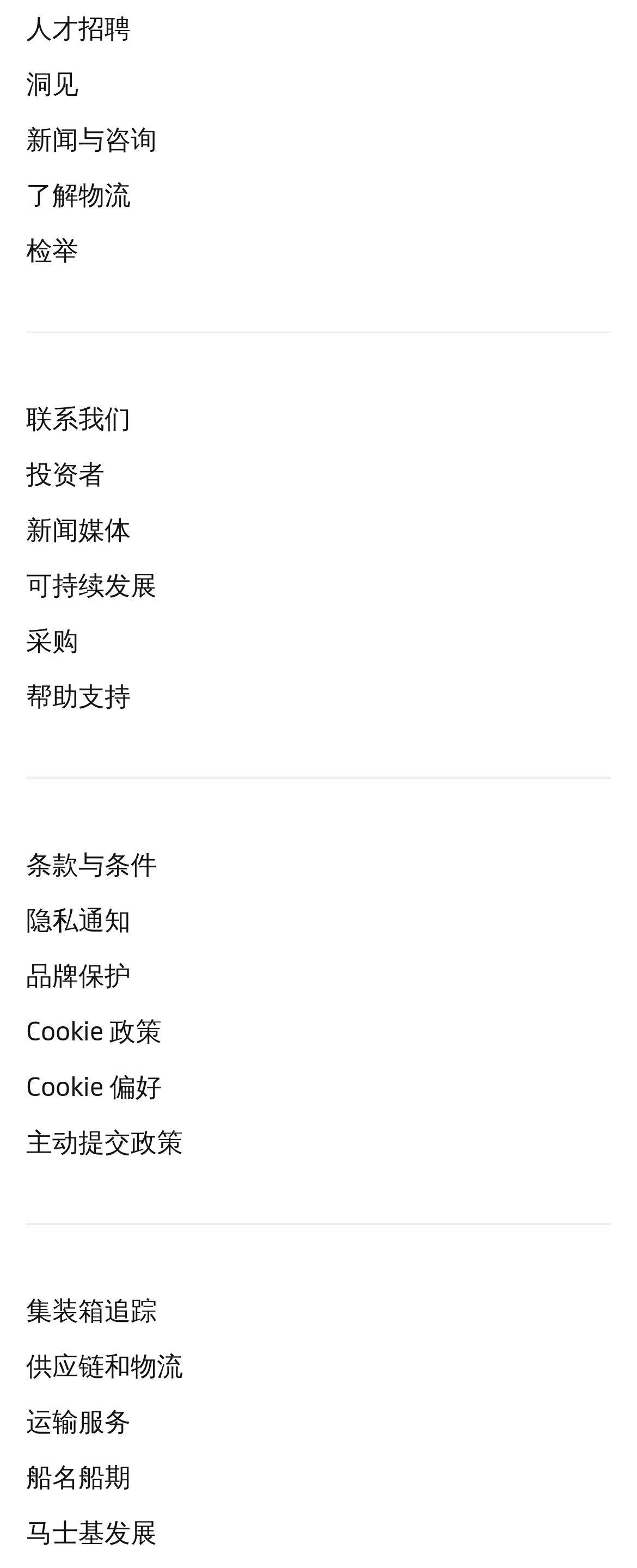Highlight the bounding box coordinates of the region I should click on to meet the following instruction: "Get transportation services".

[0.041, 0.894, 0.959, 0.917]